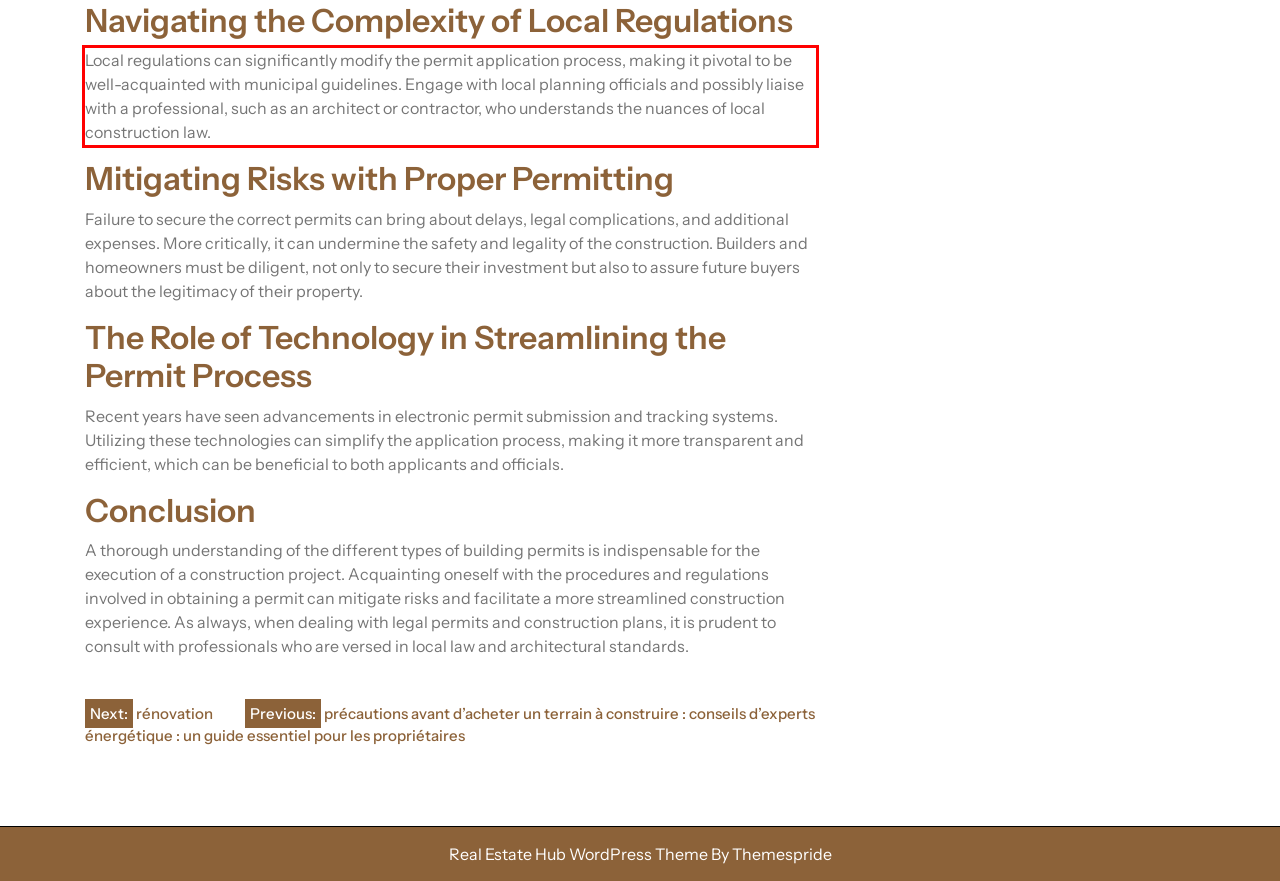Given a screenshot of a webpage with a red bounding box, extract the text content from the UI element inside the red bounding box.

Local regulations can significantly modify the permit application process, making it pivotal to be well-acquainted with municipal guidelines. Engage with local planning officials and possibly liaise with a professional, such as an architect or contractor, who understands the nuances of local construction law.